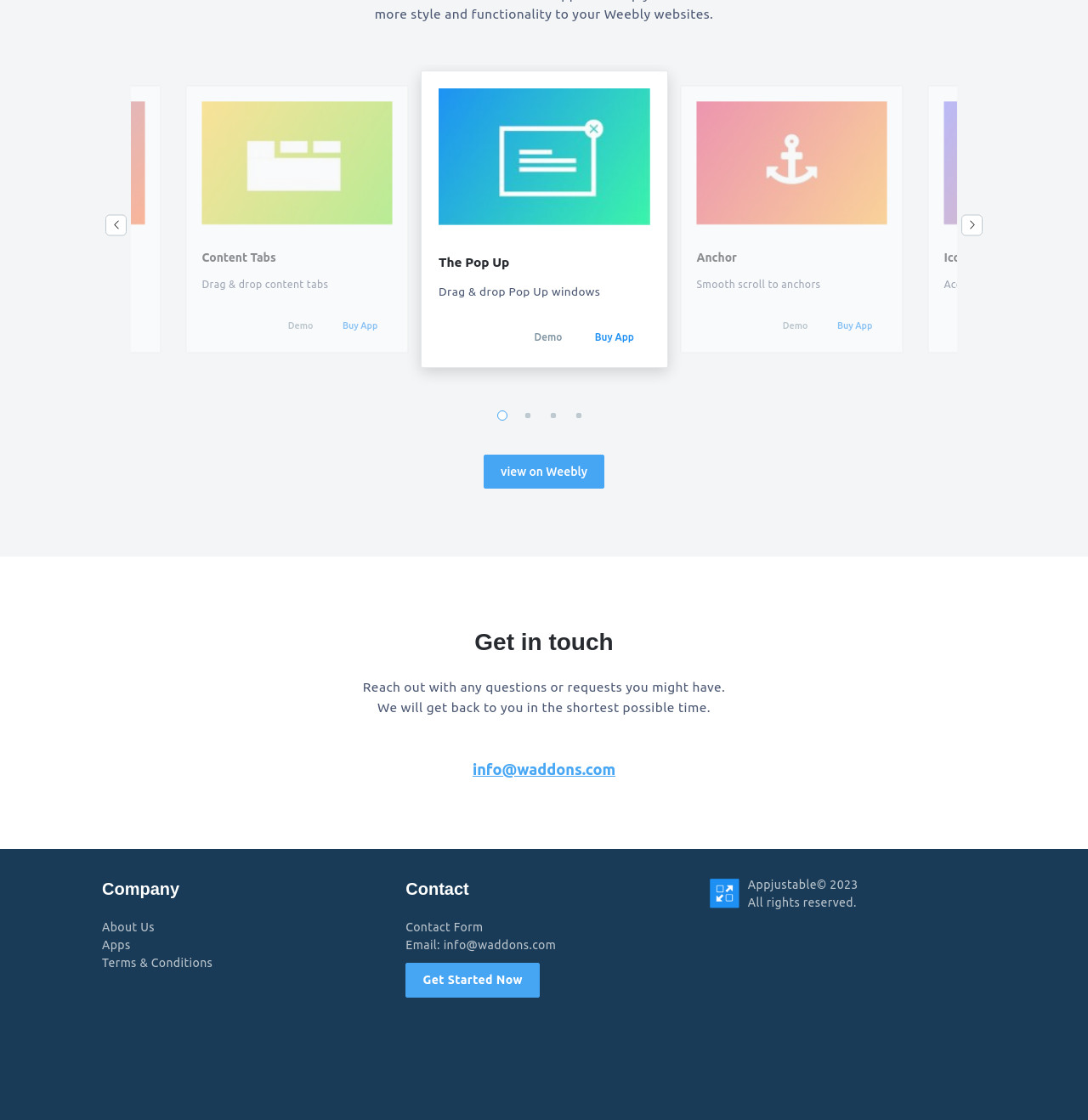What is the name of the company?
Based on the visual content, answer with a single word or a brief phrase.

Appjustable